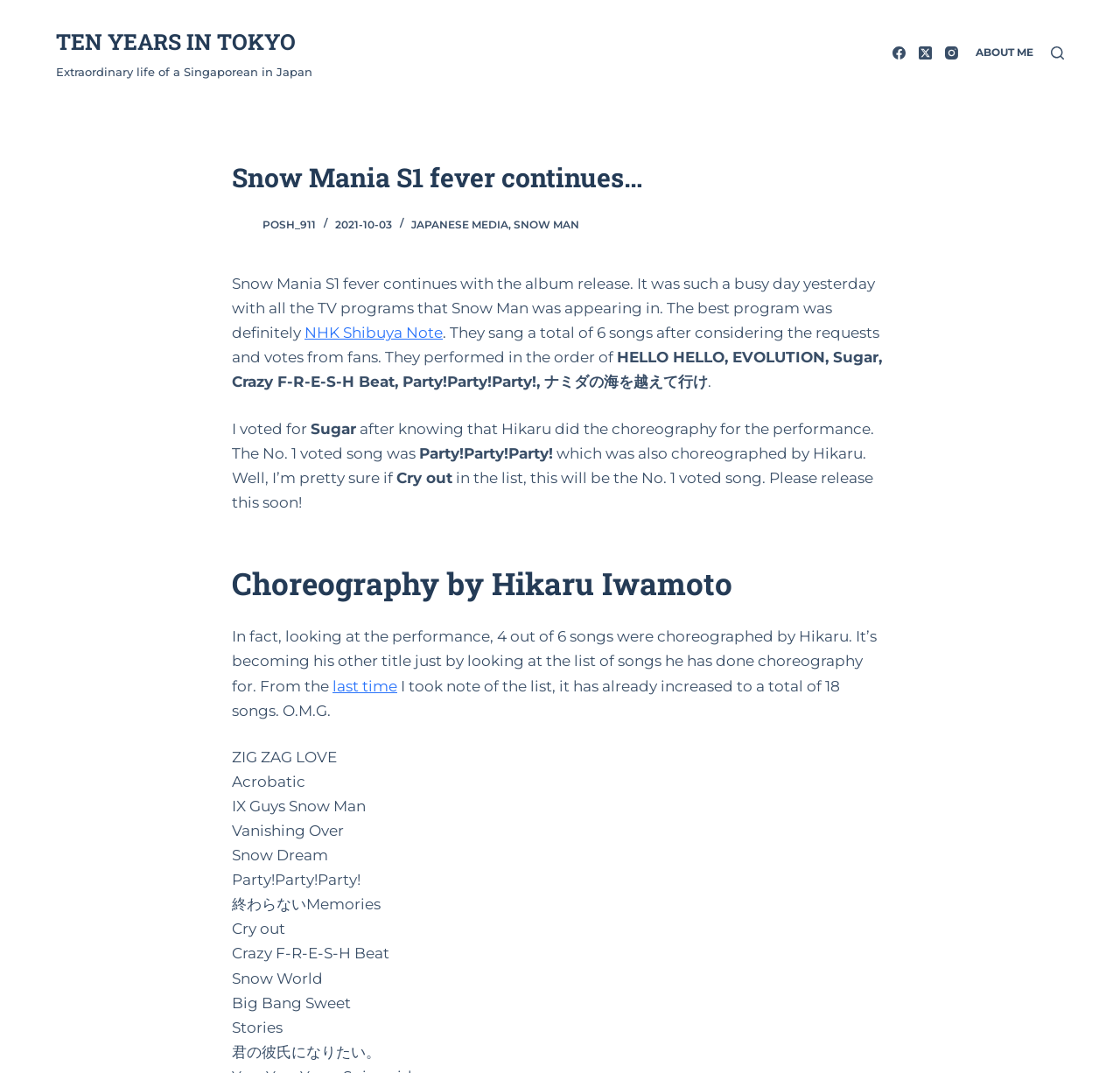Given the description "Japanese Media", determine the bounding box of the corresponding UI element.

[0.367, 0.203, 0.454, 0.215]